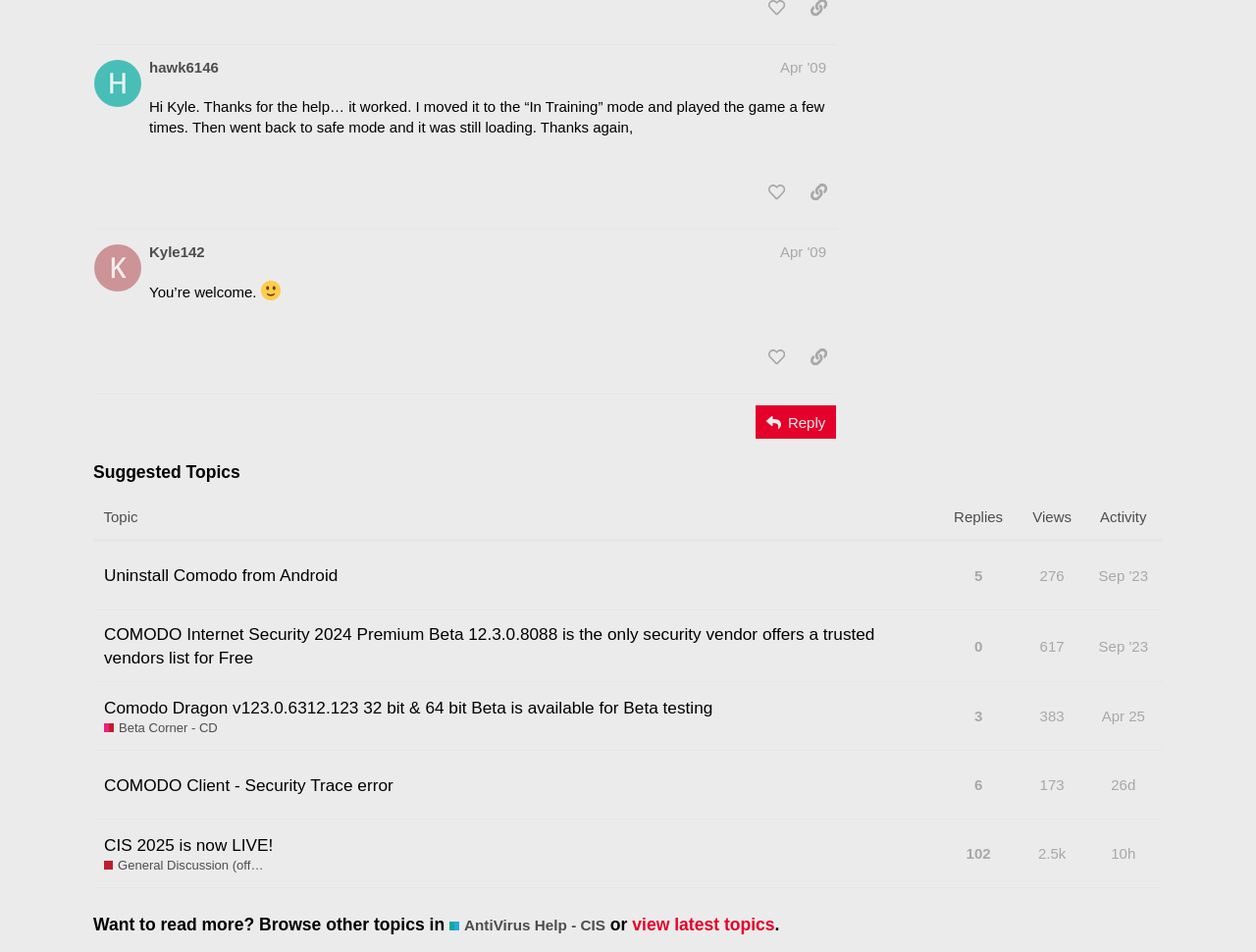What is the view count of the topic 'CIS 2025 is now LIVE! General Discussion (off topic) Anything and everyt'?
Using the picture, provide a one-word or short phrase answer.

2496